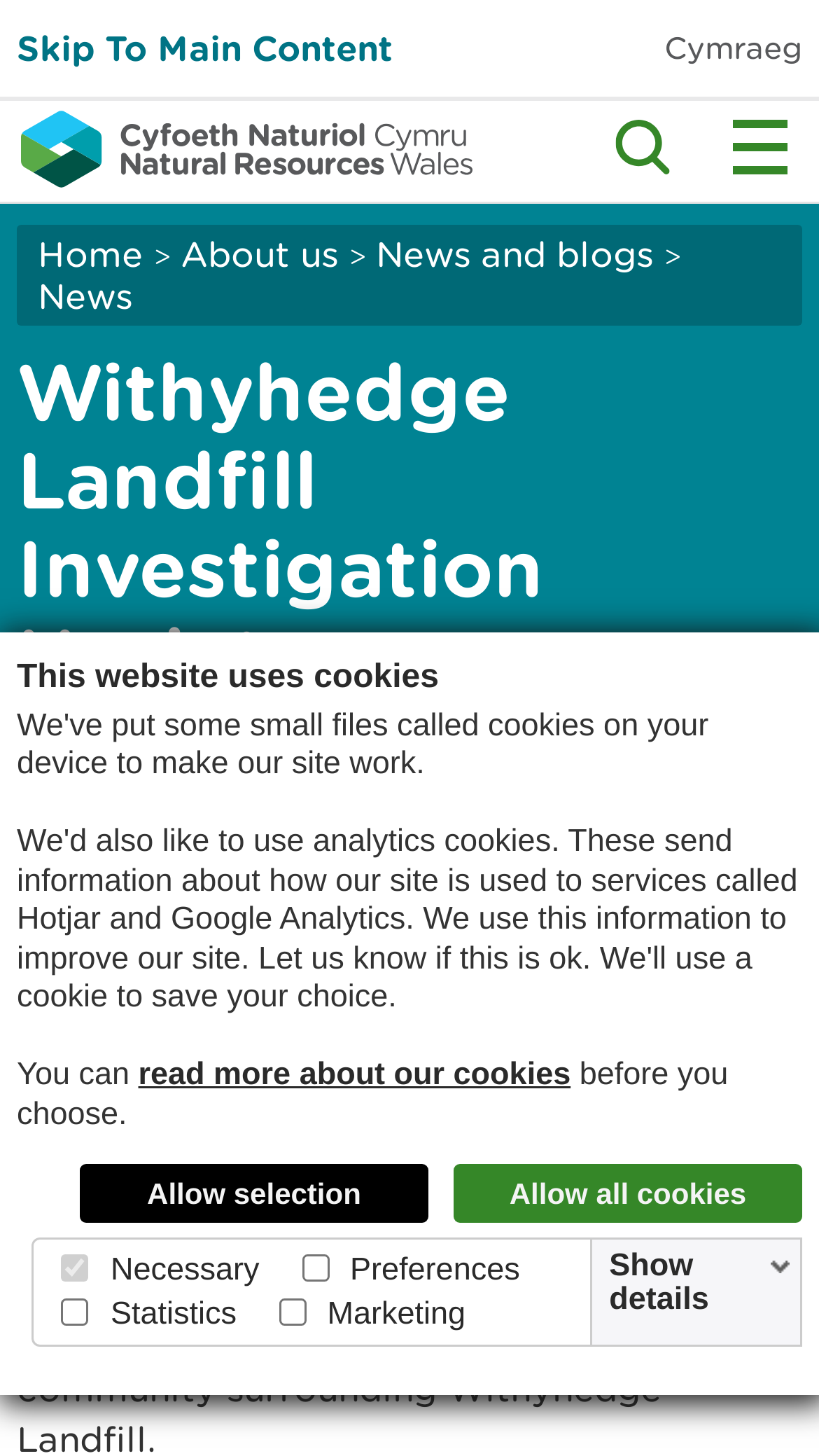What is the function of the 'Toggle search' button?
Please provide a single word or phrase as your answer based on the screenshot.

Open search